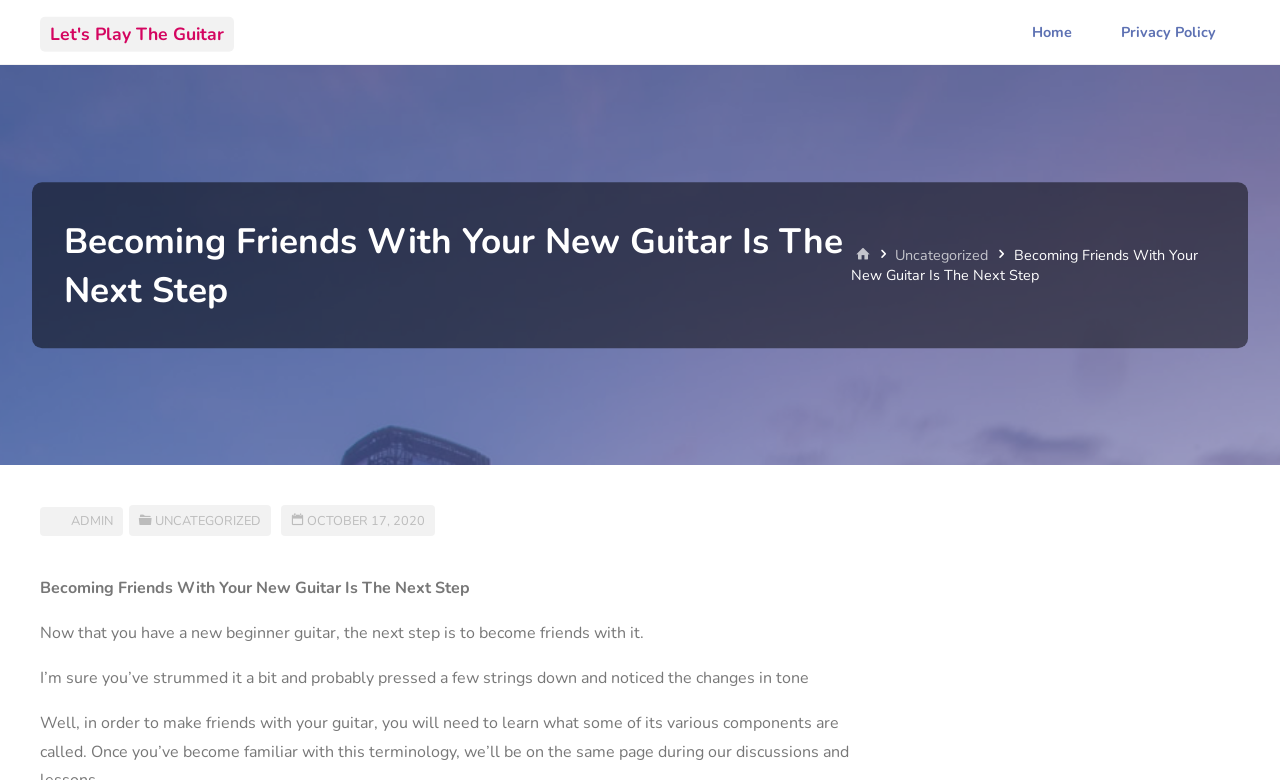How many links are in the primary menu?
Give a detailed explanation using the information visible in the image.

I counted the links in the primary menu navigation, which are 'Home' and 'Privacy Policy', so there are 2 links.